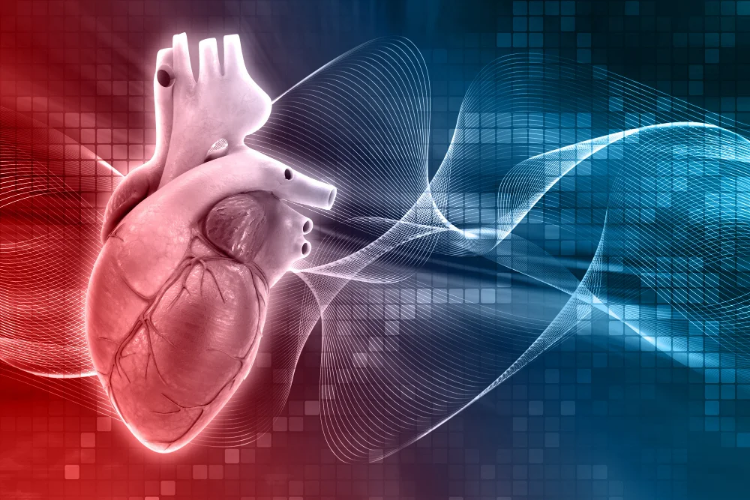Detail every aspect of the image in your description.

The image depicts a stylized anatomical heart, rendered in vibrant shades of red and blue, with dynamic waveforms that symbolize vitality and the pulse of life. This representation emphasizes the importance of cardiovascular health, particularly in the context of surgical procedures and postoperative care. It visually reinforces the concept of real-time monitoring during surgery, highlighting how advanced monitoring equipment aids surgeons by providing instant feedback on the patient's heart function. This capability not only enhances surgical precision but also minimizes risk, thereby contributing to safer surgical outcomes. Following surgery, the heartfelt depiction connects to the critical phase of postoperative exercise, encouraging individuals to maintain their exercise regimens, which play a vital role in recovery and long-term cardiovascular health.